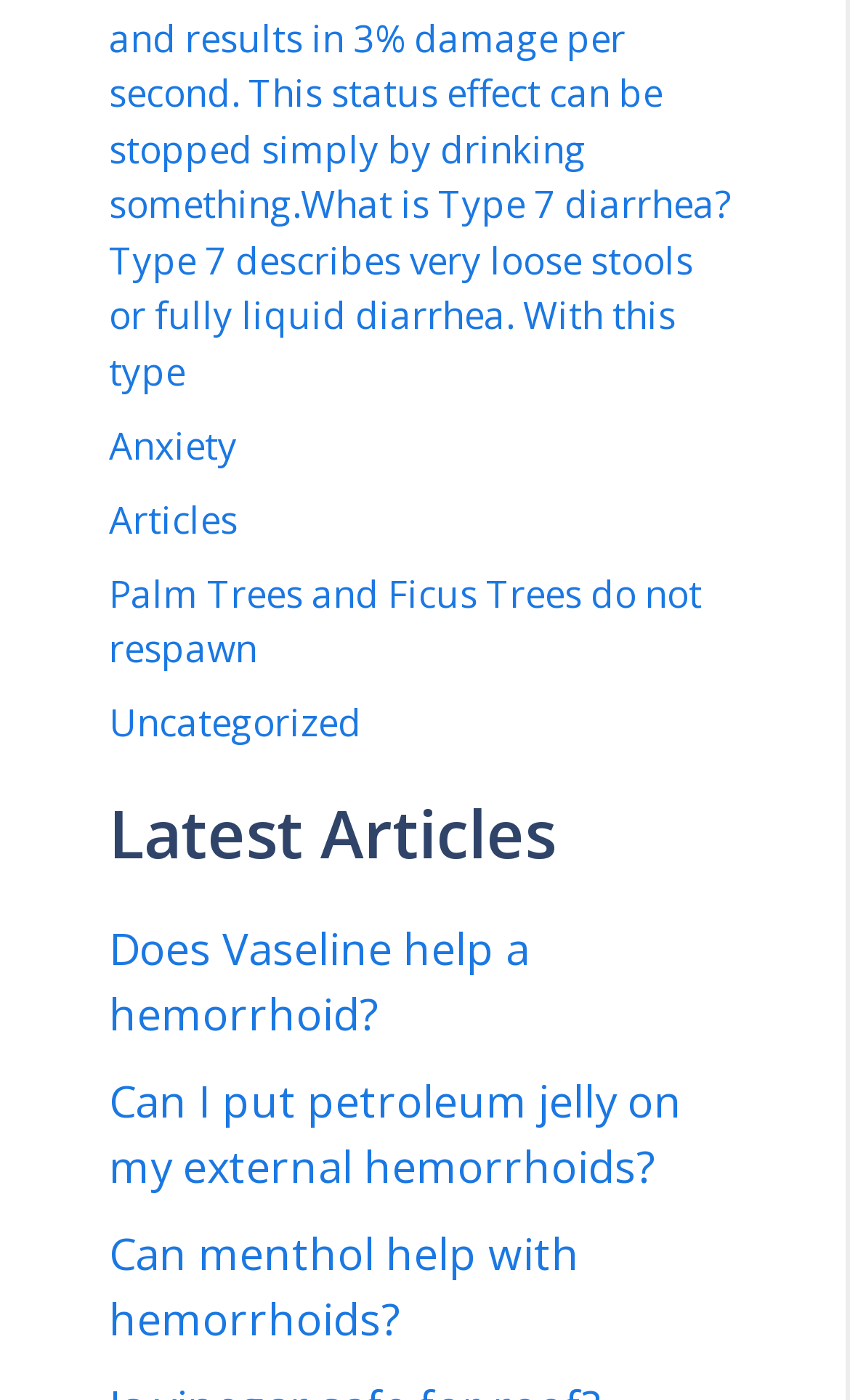Determine the bounding box coordinates in the format (top-left x, top-left y, bottom-right x, bottom-right y). Ensure all values are floating point numbers between 0 and 1. Identify the bounding box of the UI element described by: Does Vaseline help a hemorrhoid?

[0.128, 0.657, 0.623, 0.745]